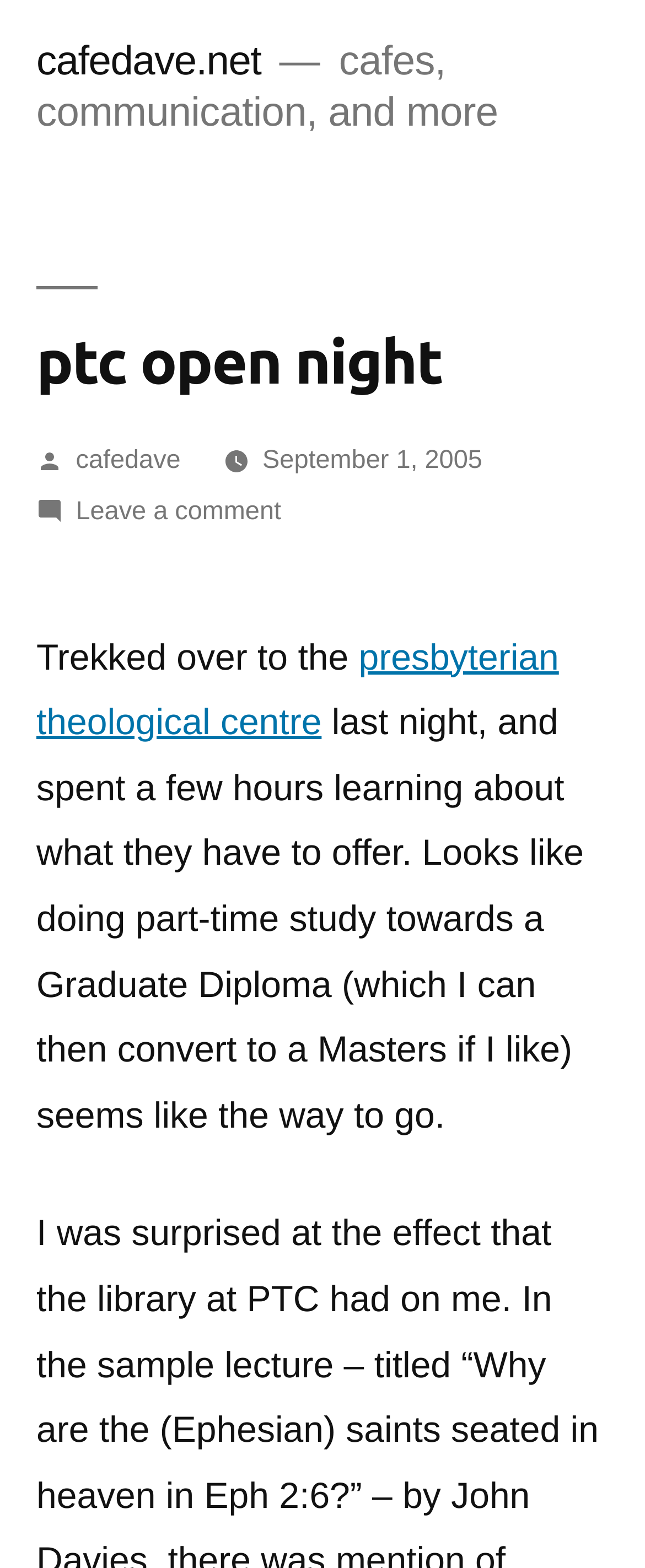Please give a succinct answer to the question in one word or phrase:
How many links are present in the article?

4